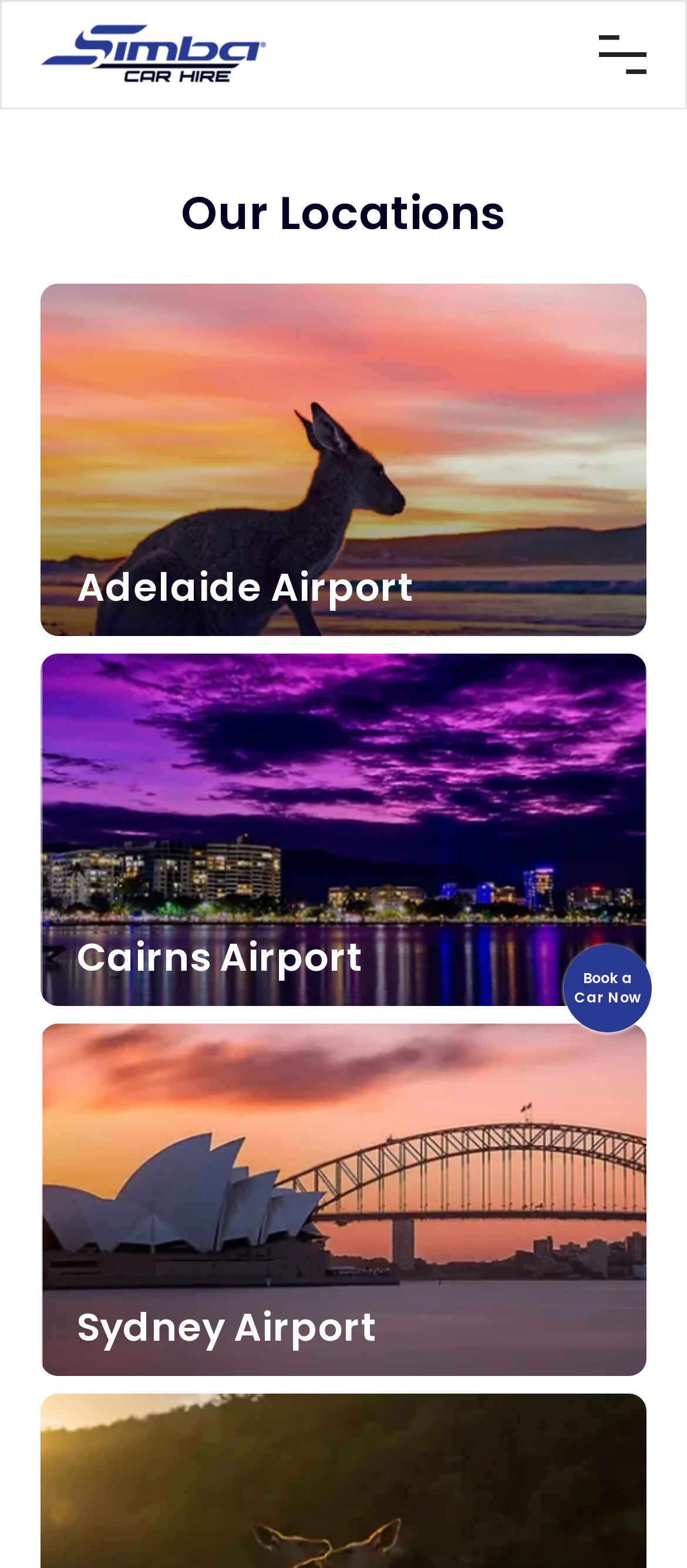What is the name of the company providing car rental services?
Refer to the image and provide a thorough answer to the question.

The company name can be found in the logo at the top left corner of the webpage, which is an image with the text 'Simba Car Hire'.